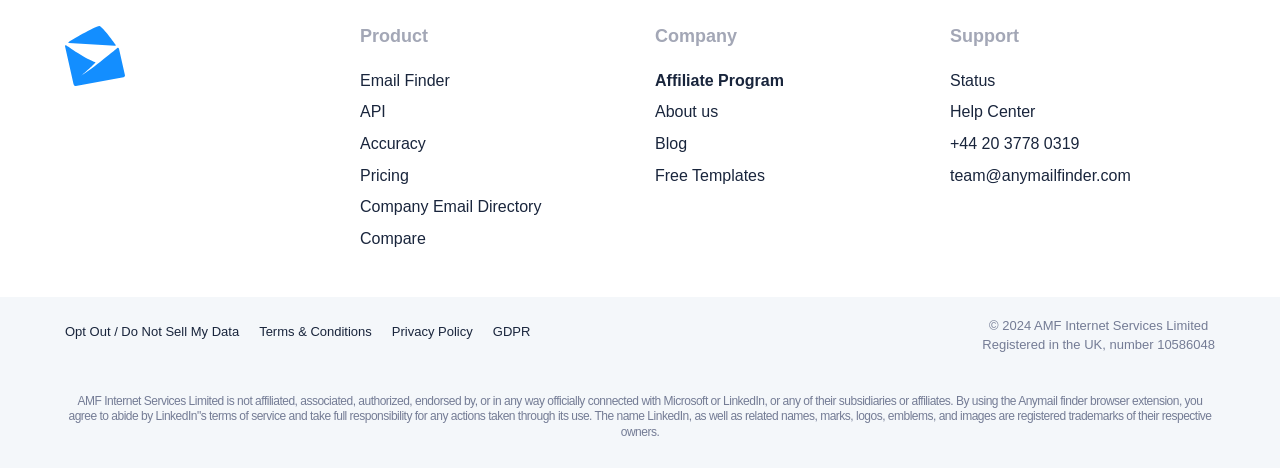Please find the bounding box coordinates of the clickable region needed to complete the following instruction: "Read the Blog". The bounding box coordinates must consist of four float numbers between 0 and 1, i.e., [left, top, right, bottom].

[0.512, 0.28, 0.719, 0.335]